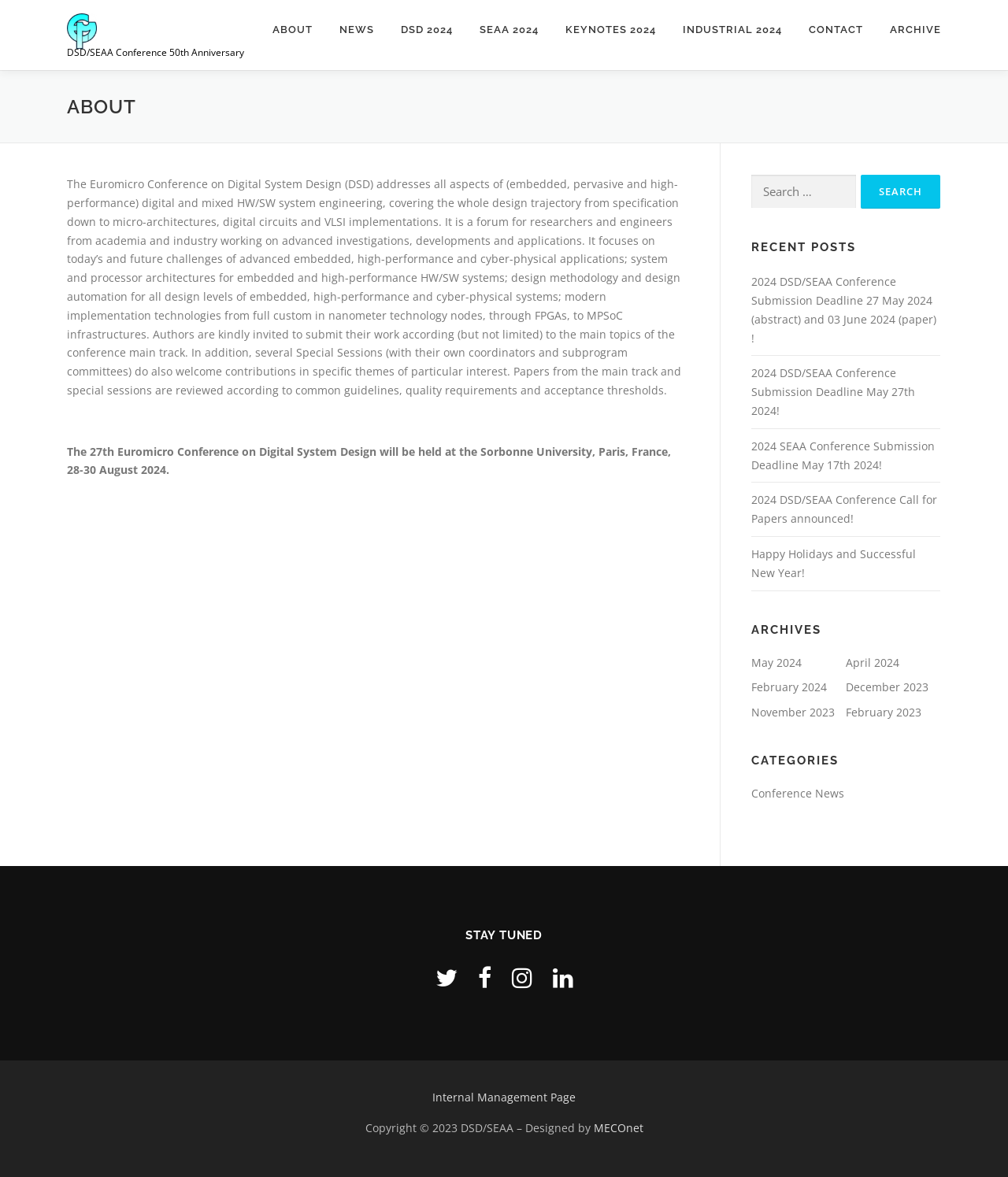Provide a short answer using a single word or phrase for the following question: 
What is the purpose of the conference?

Forum for researchers and engineers